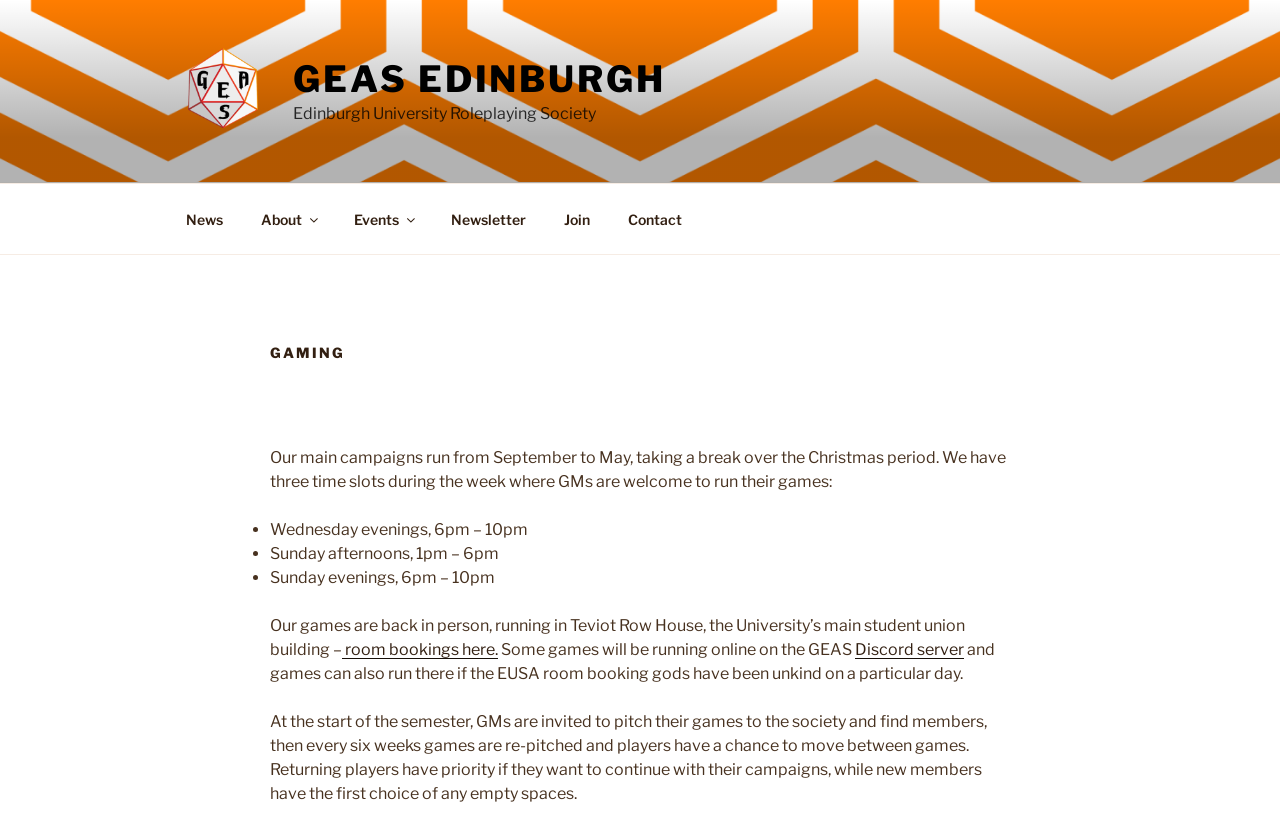Please determine the bounding box coordinates of the clickable area required to carry out the following instruction: "Click on the 'News' link". The coordinates must be four float numbers between 0 and 1, represented as [left, top, right, bottom].

[0.131, 0.236, 0.188, 0.296]